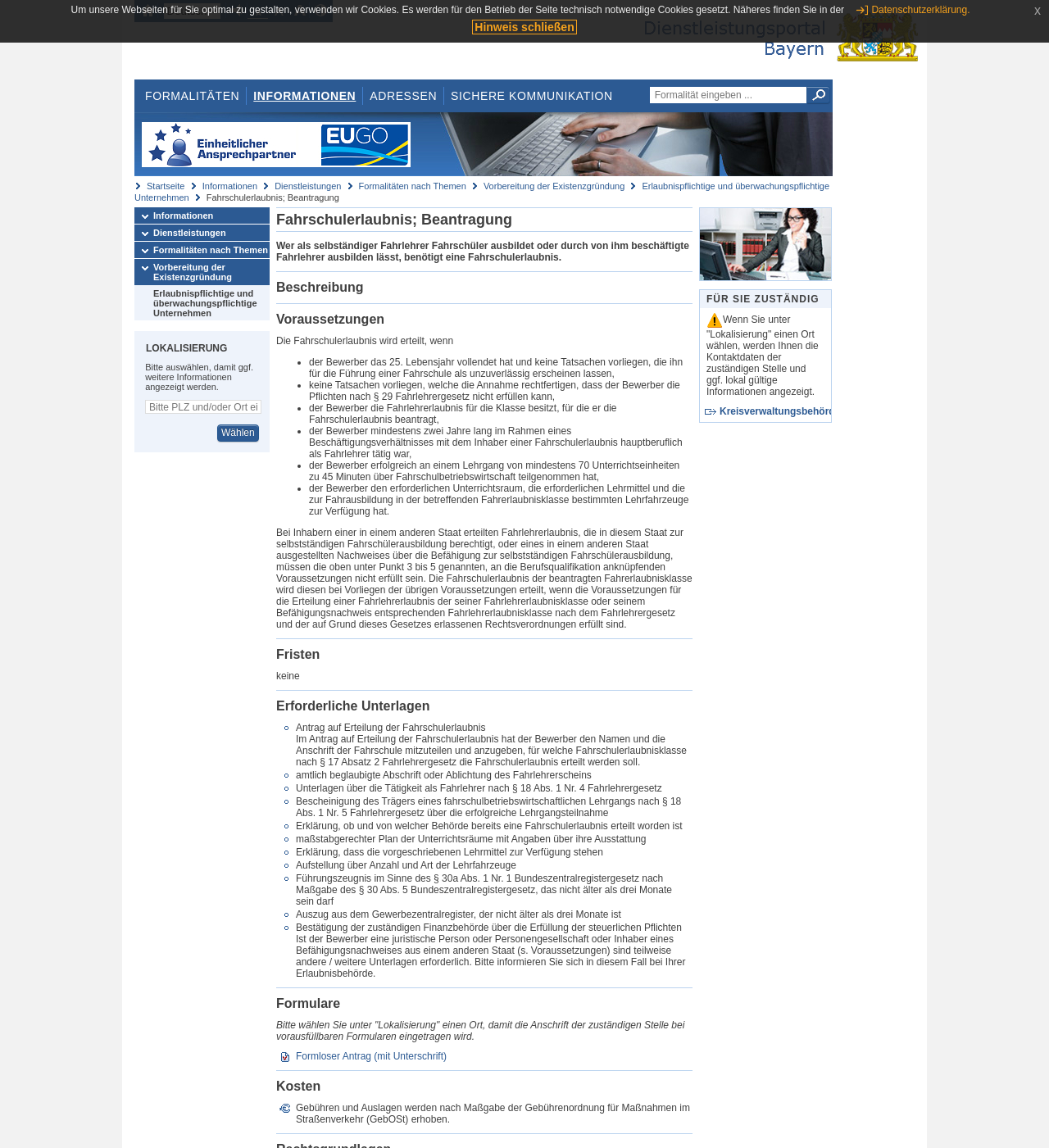What is the purpose of the 'Suche' textbox?
Answer the question with a single word or phrase by looking at the picture.

To search for information